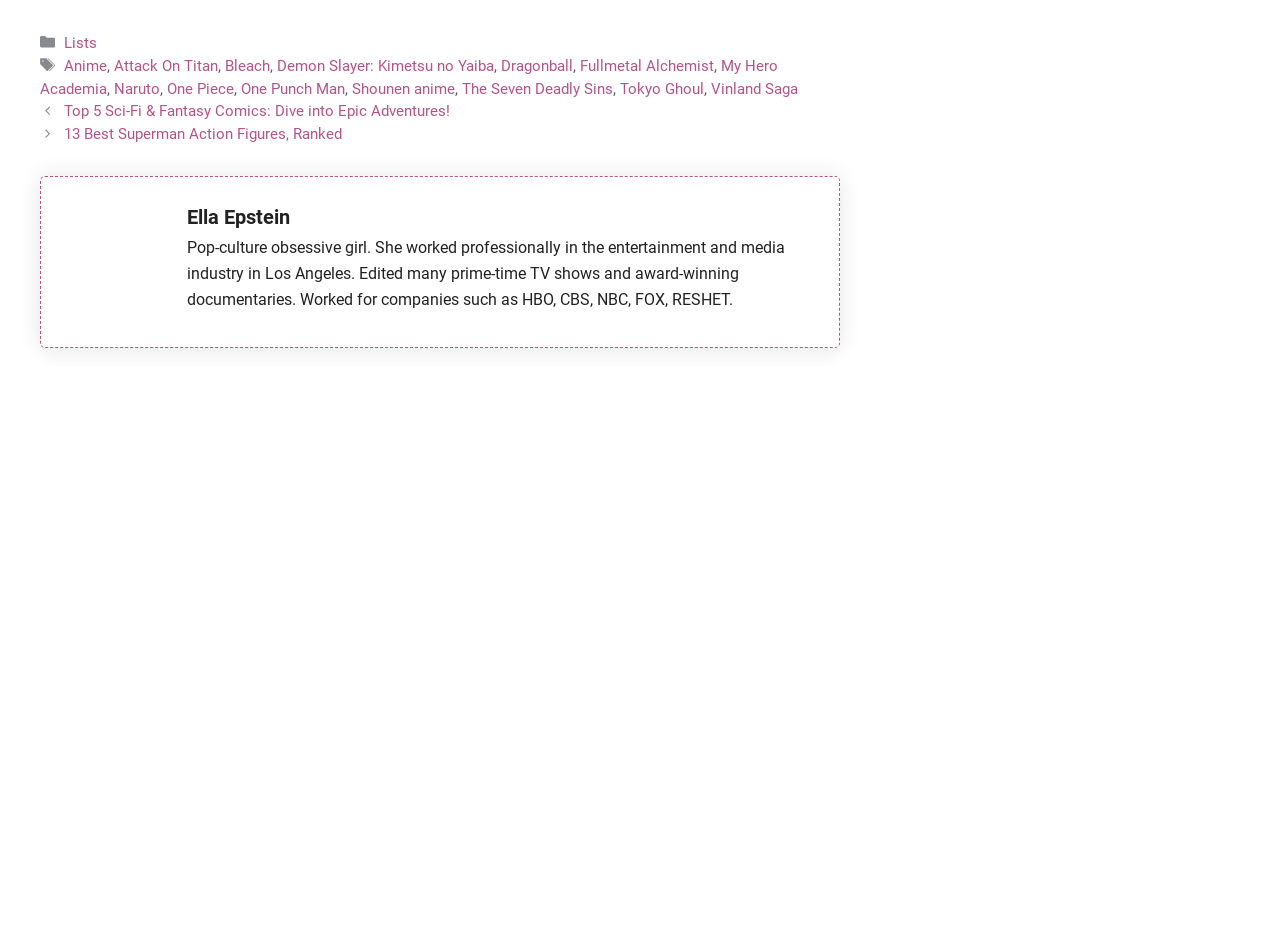Show the bounding box coordinates for the element that needs to be clicked to execute the following instruction: "Click on the 'Posts' navigation". Provide the coordinates in the form of four float numbers between 0 and 1, i.e., [left, top, right, bottom].

[0.031, 0.107, 0.656, 0.155]